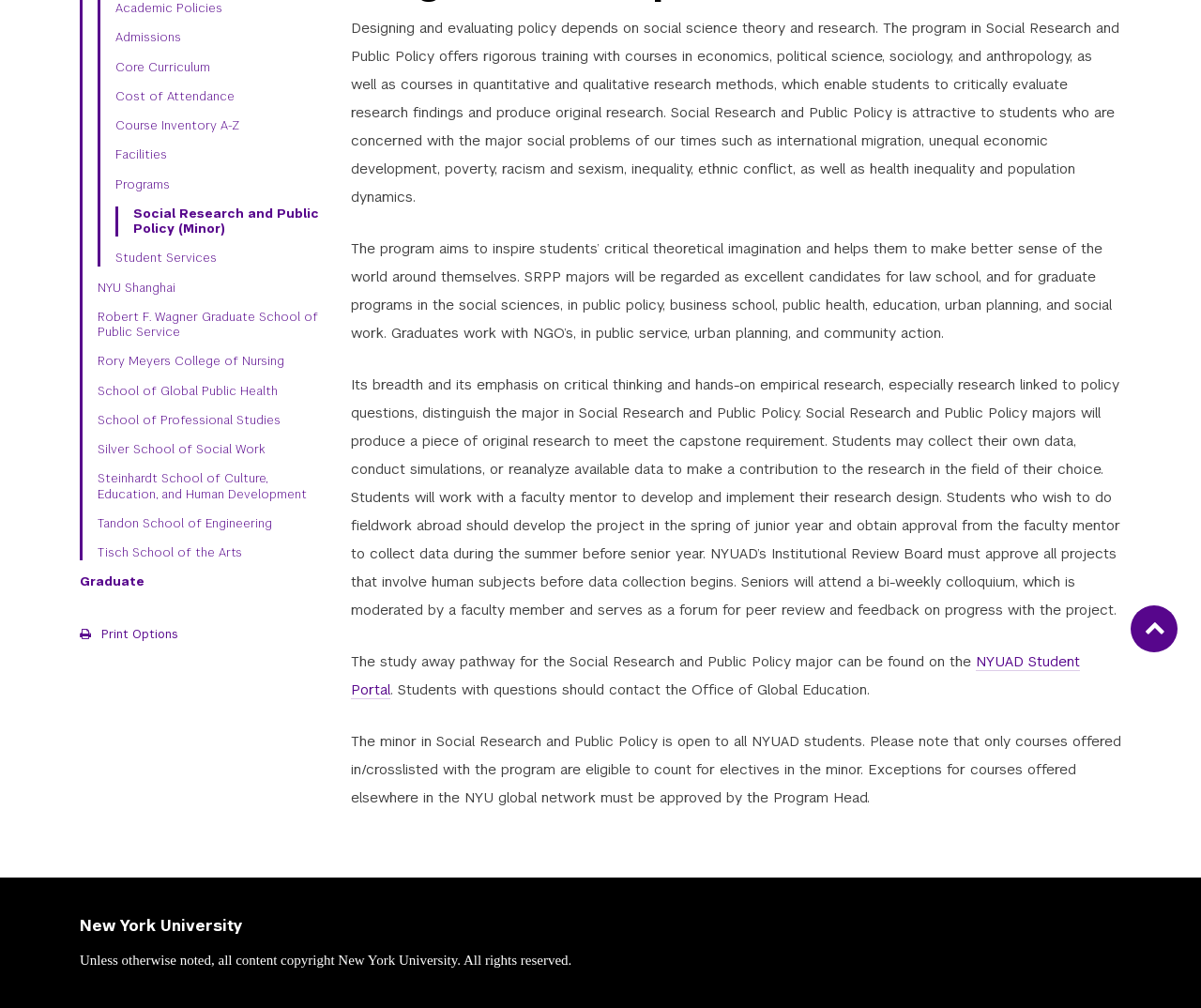Identify the bounding box coordinates for the UI element described as: "Tisch School of the Arts". The coordinates should be provided as four floats between 0 and 1: [left, top, right, bottom].

[0.081, 0.541, 0.266, 0.556]